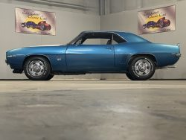Answer briefly with one word or phrase:
What type of event is hinted at in the background?

Car show or exhibition